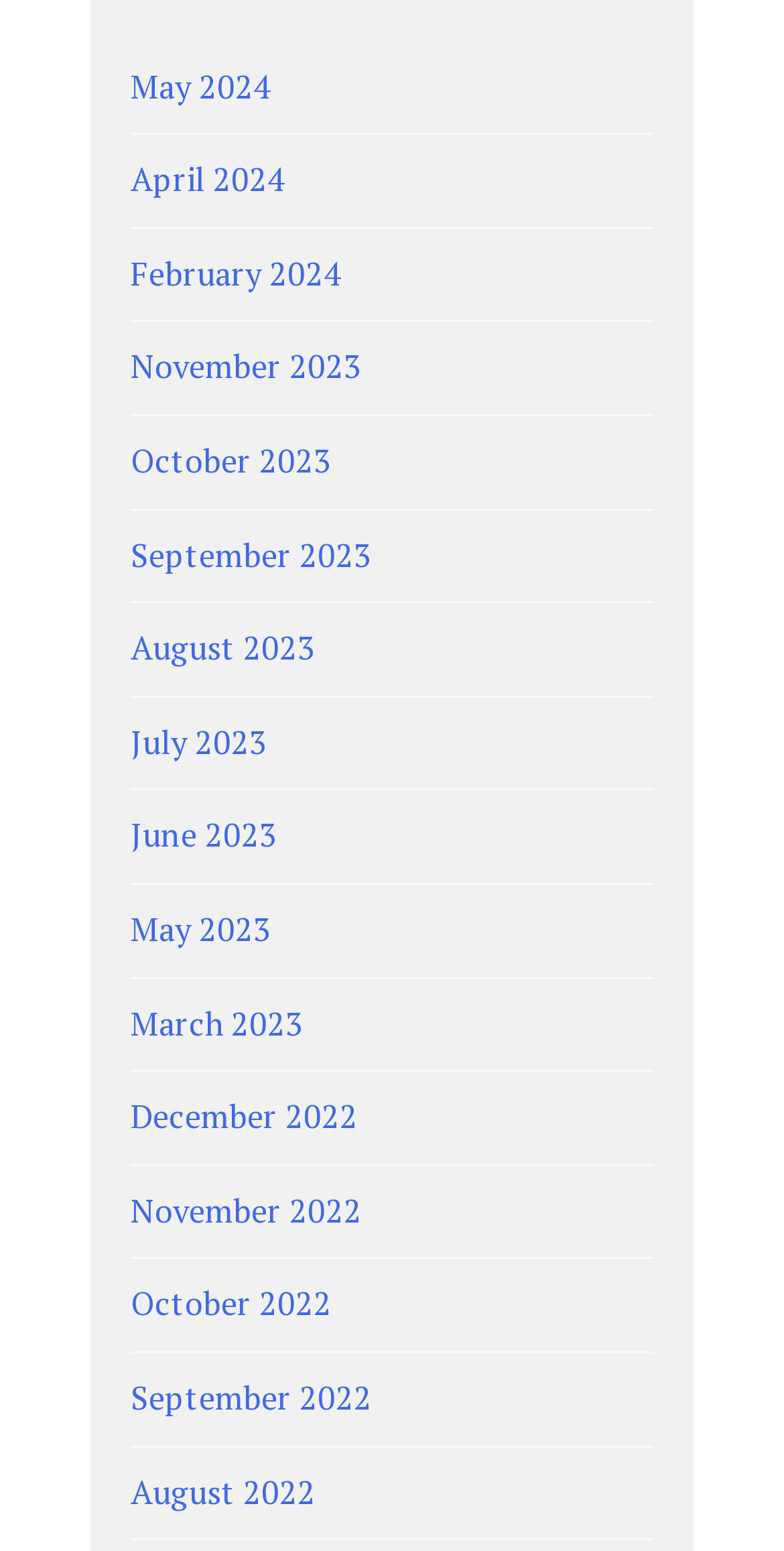Please provide the bounding box coordinate of the region that matches the element description: September 2023. Coordinates should be in the format (top-left x, top-left y, bottom-right x, bottom-right y) and all values should be between 0 and 1.

[0.167, 0.343, 0.474, 0.372]